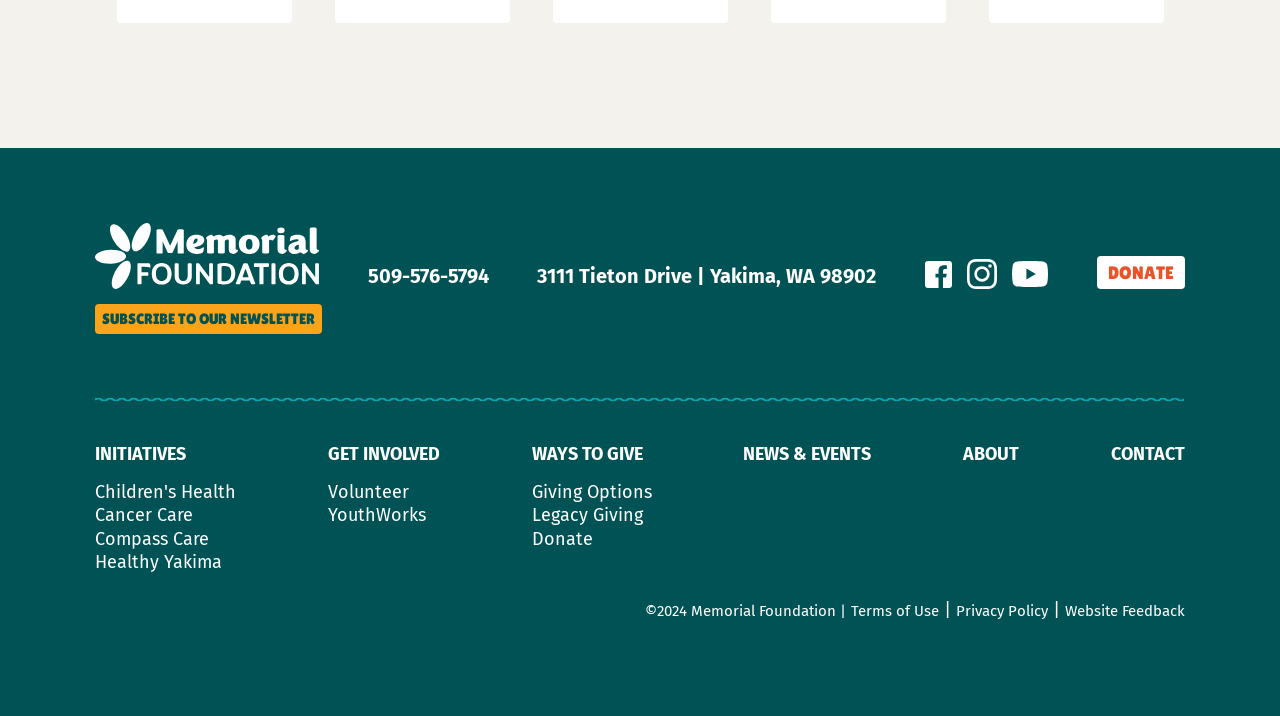Using the provided element description "parent_node: 509-576-5794 title="Memorial Foundation homepage"", determine the bounding box coordinates of the UI element.

[0.074, 0.312, 0.249, 0.404]